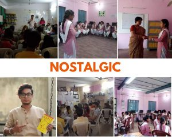What is Somesh Kumar holding in the portrait?
Utilize the information in the image to give a detailed answer to the question.

In the prominent portrait of Somesh Kumar, he is shown holding a yellow book, which symbolizes his connection with the audience and his role as an educator in English and Soft Skills training.